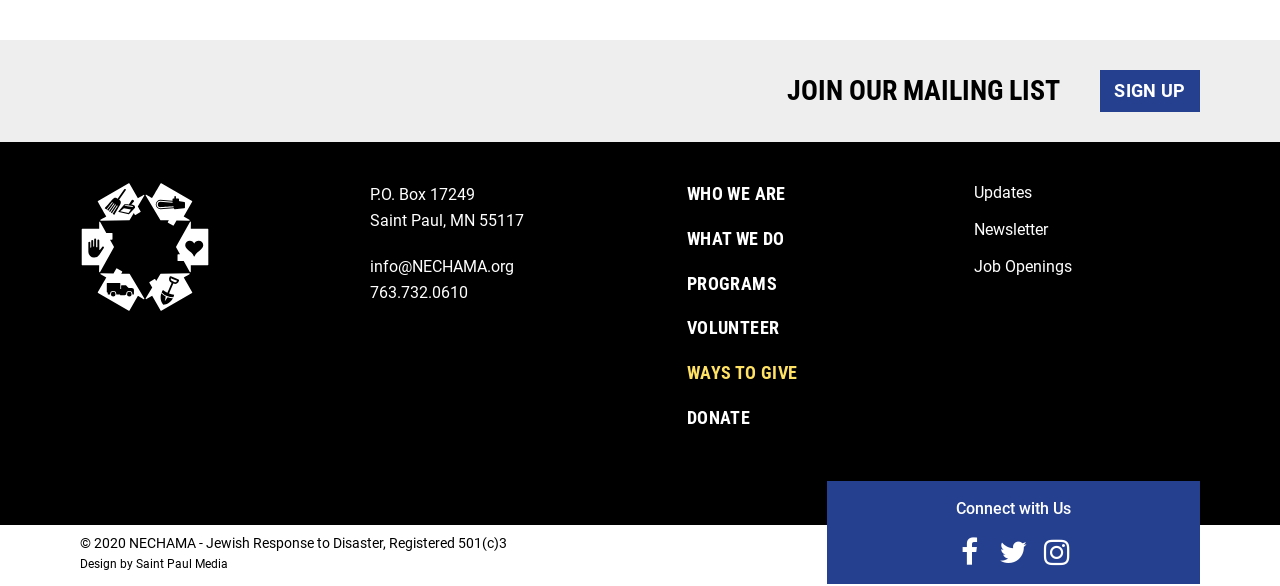Locate the bounding box of the user interface element based on this description: "Job Openings".

[0.761, 0.439, 0.838, 0.471]